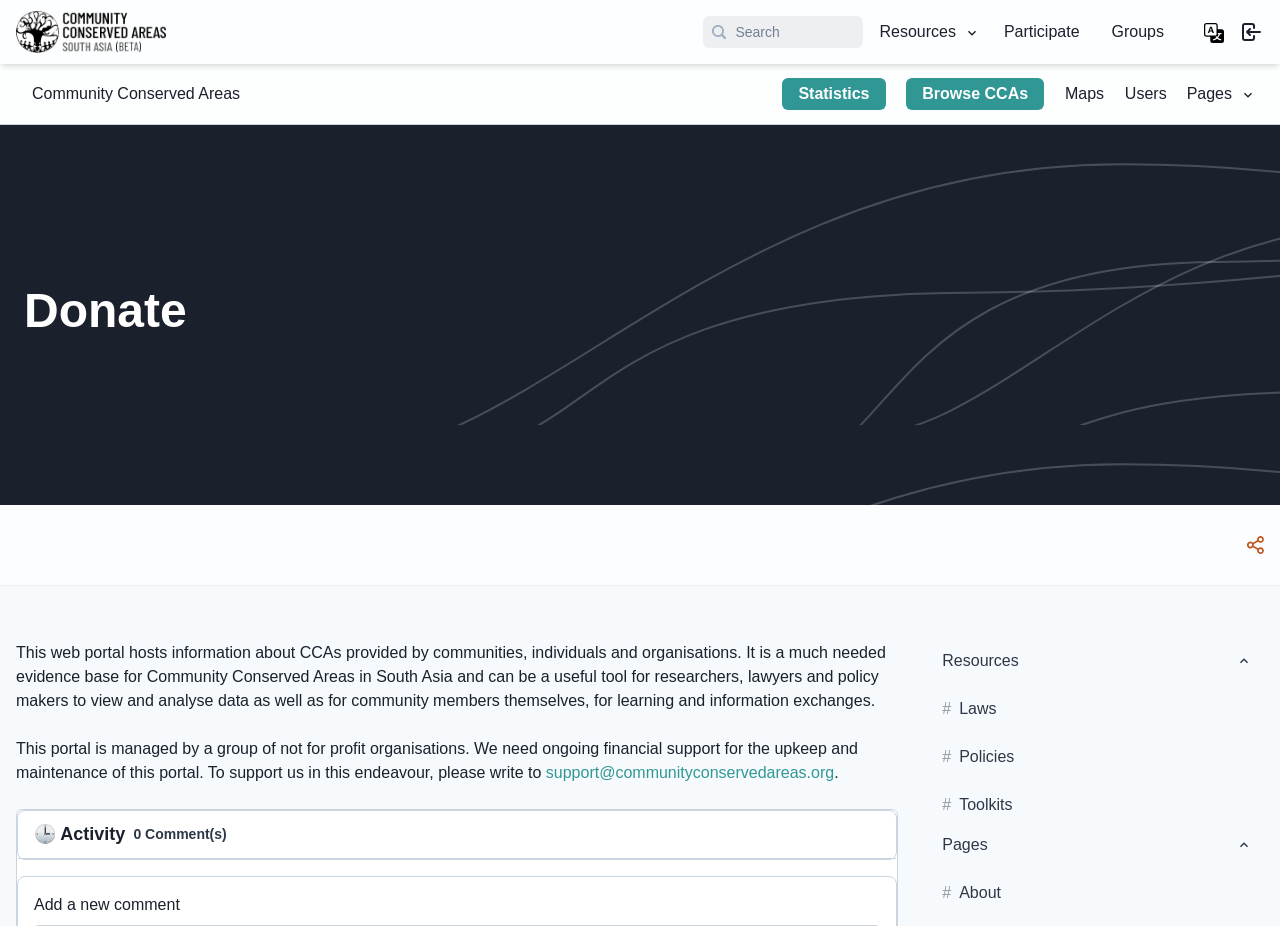Identify the bounding box coordinates for the UI element described as: "Community Conserved Areas".

[0.019, 0.091, 0.188, 0.112]